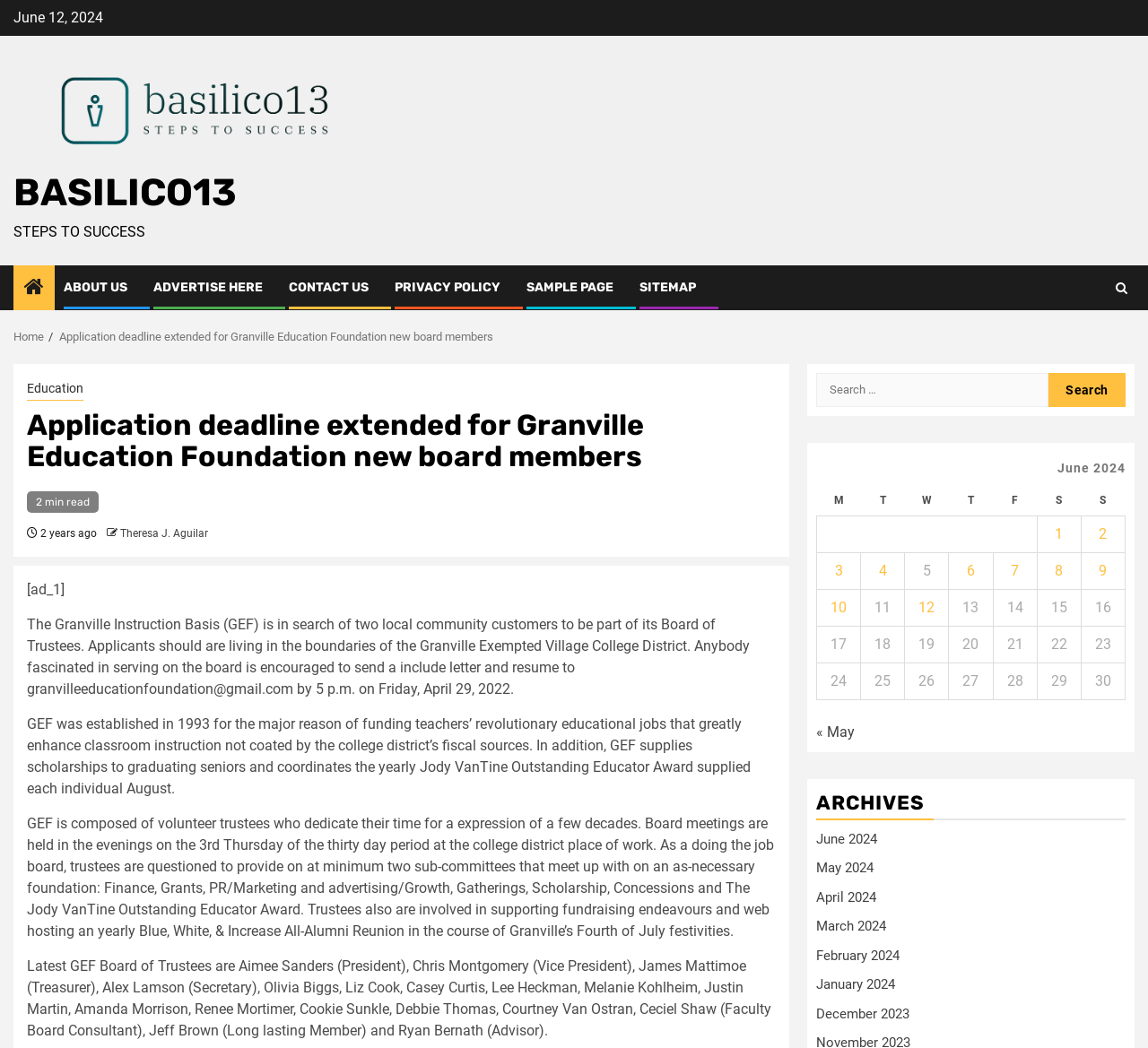Use a single word or phrase to answer the following:
How often do board meetings take place?

evenings on the 3rd Thursday of the month